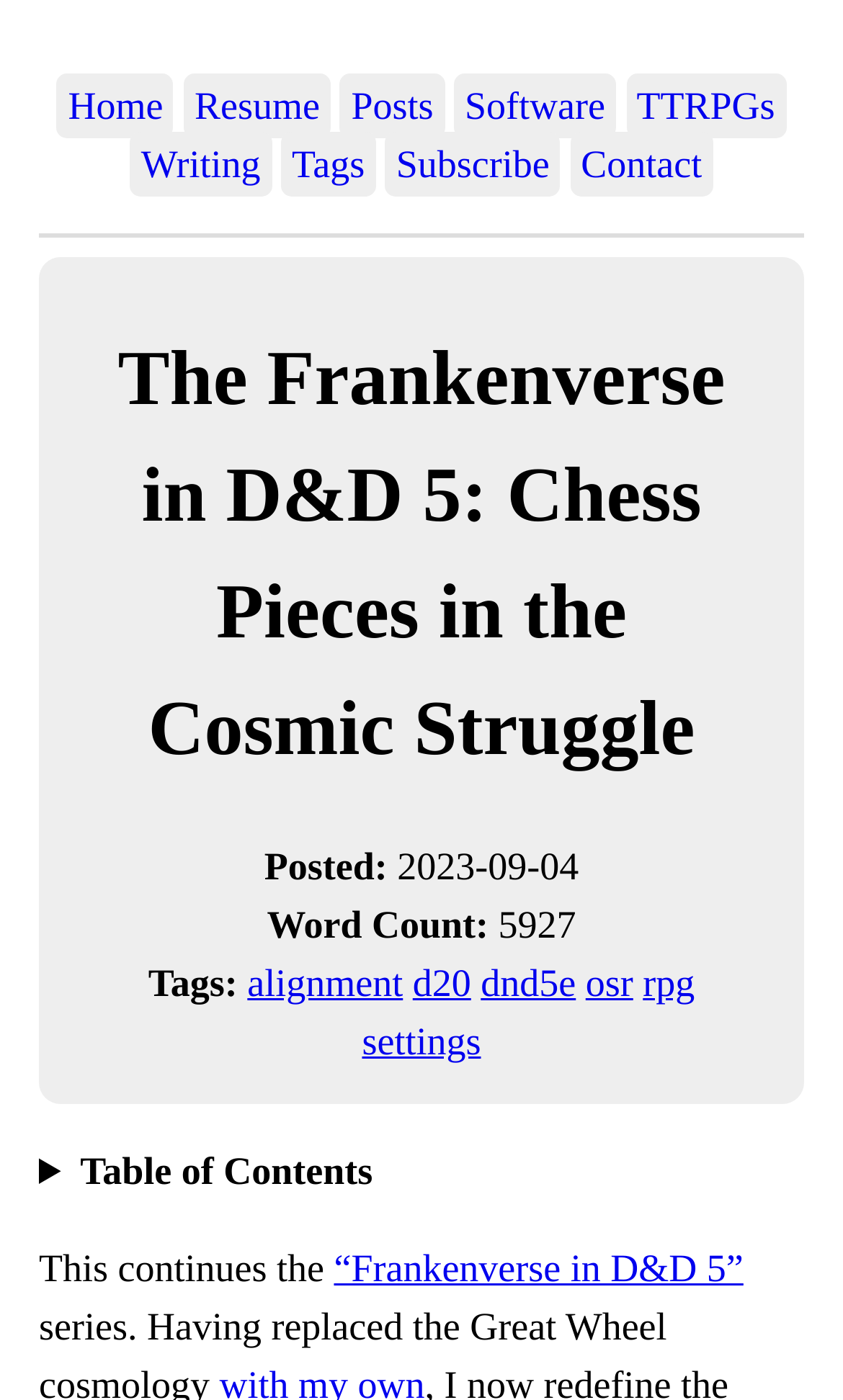Provide your answer in one word or a succinct phrase for the question: 
What is the word count of the post?

5927